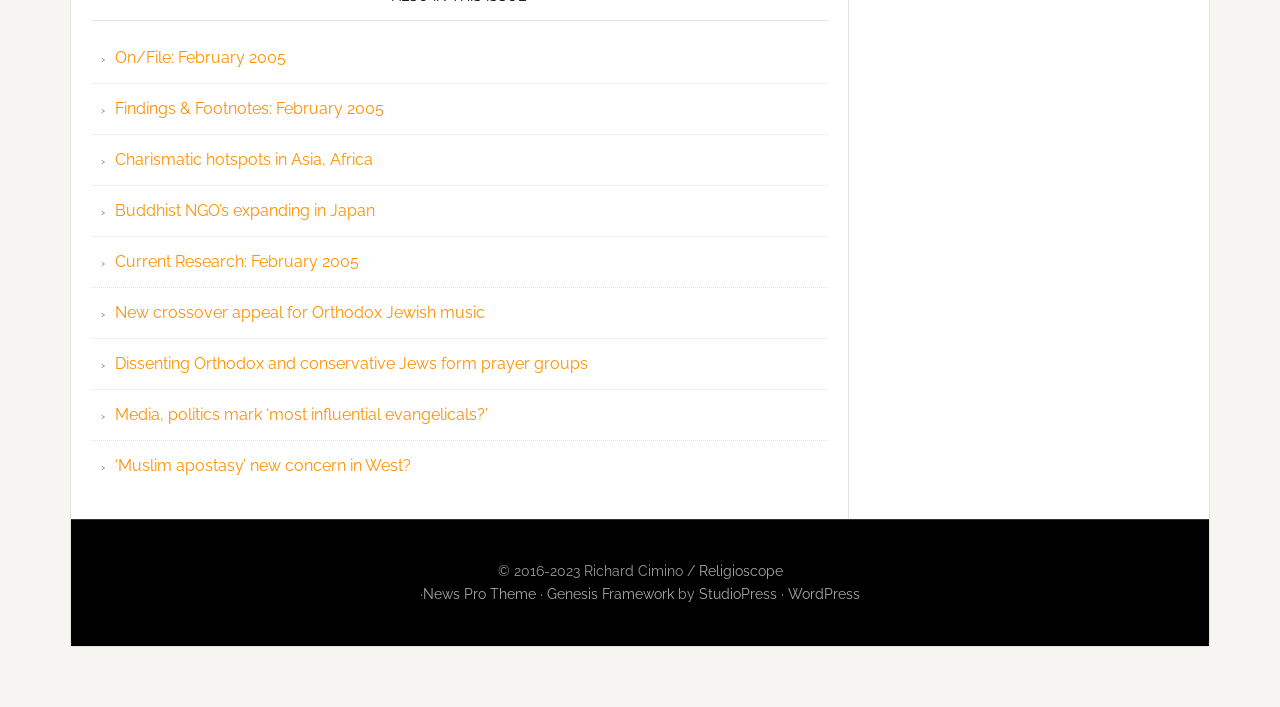Can you provide the bounding box coordinates for the element that should be clicked to implement the instruction: "Explore current research in February 2005"?

[0.09, 0.357, 0.28, 0.384]